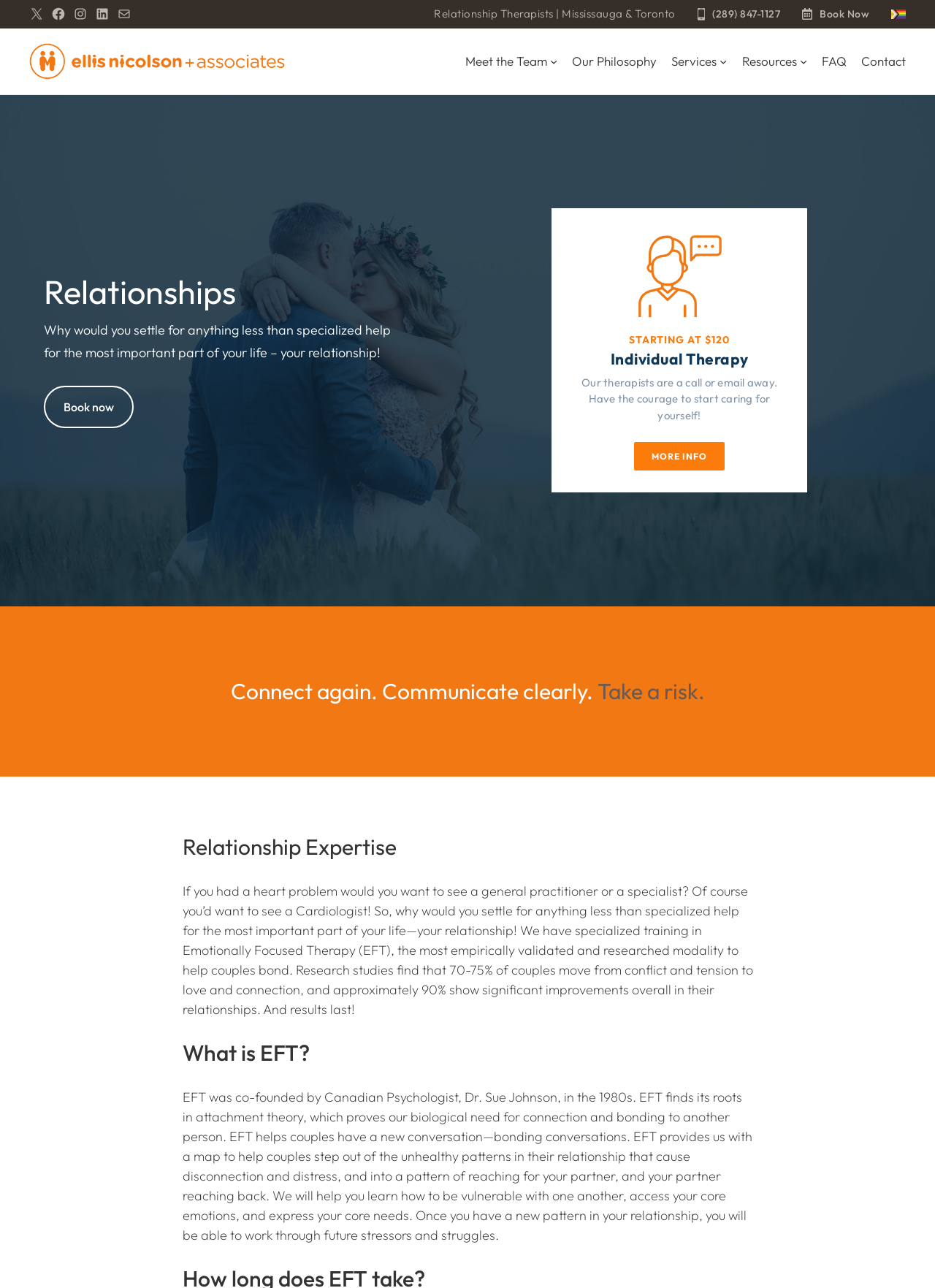Please identify the coordinates of the bounding box for the clickable region that will accomplish this instruction: "Meet the Team".

[0.497, 0.04, 0.596, 0.055]